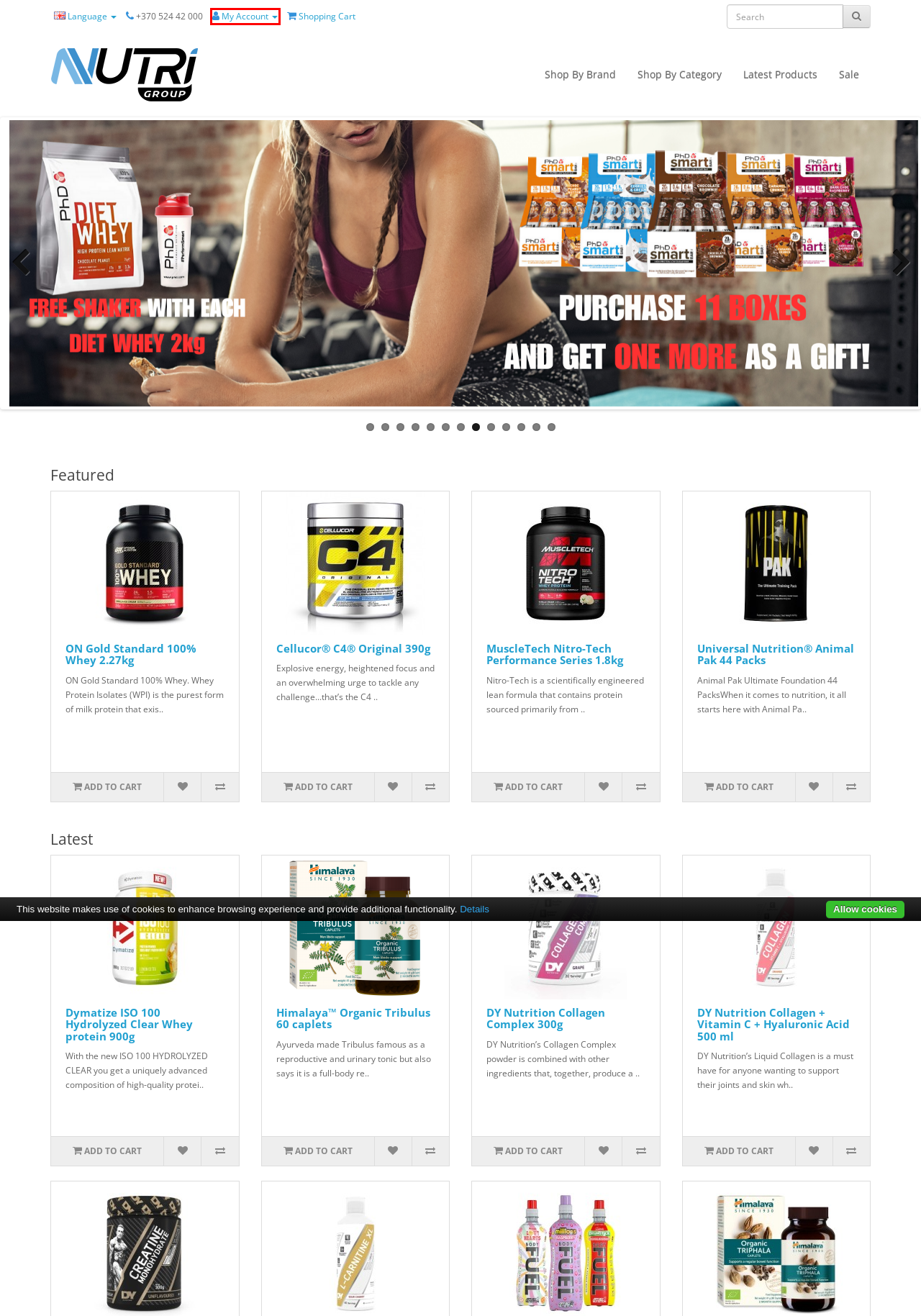Provided is a screenshot of a webpage with a red bounding box around an element. Select the most accurate webpage description for the page that appears after clicking the highlighted element. Here are the candidates:
A. Cellucor® C4® Original 390g
B. XTEND Original Amino Acids 90 Servings
C. ON™ Gold Standard 100% Whey 2.27kg
D. Shopping Cart
E. New Products
F. Account Login
G. MuscleTech Nitro-Tech Performance Series1800 g.
H. Himalaya™ Organic  Tribulus 60 caplets

F